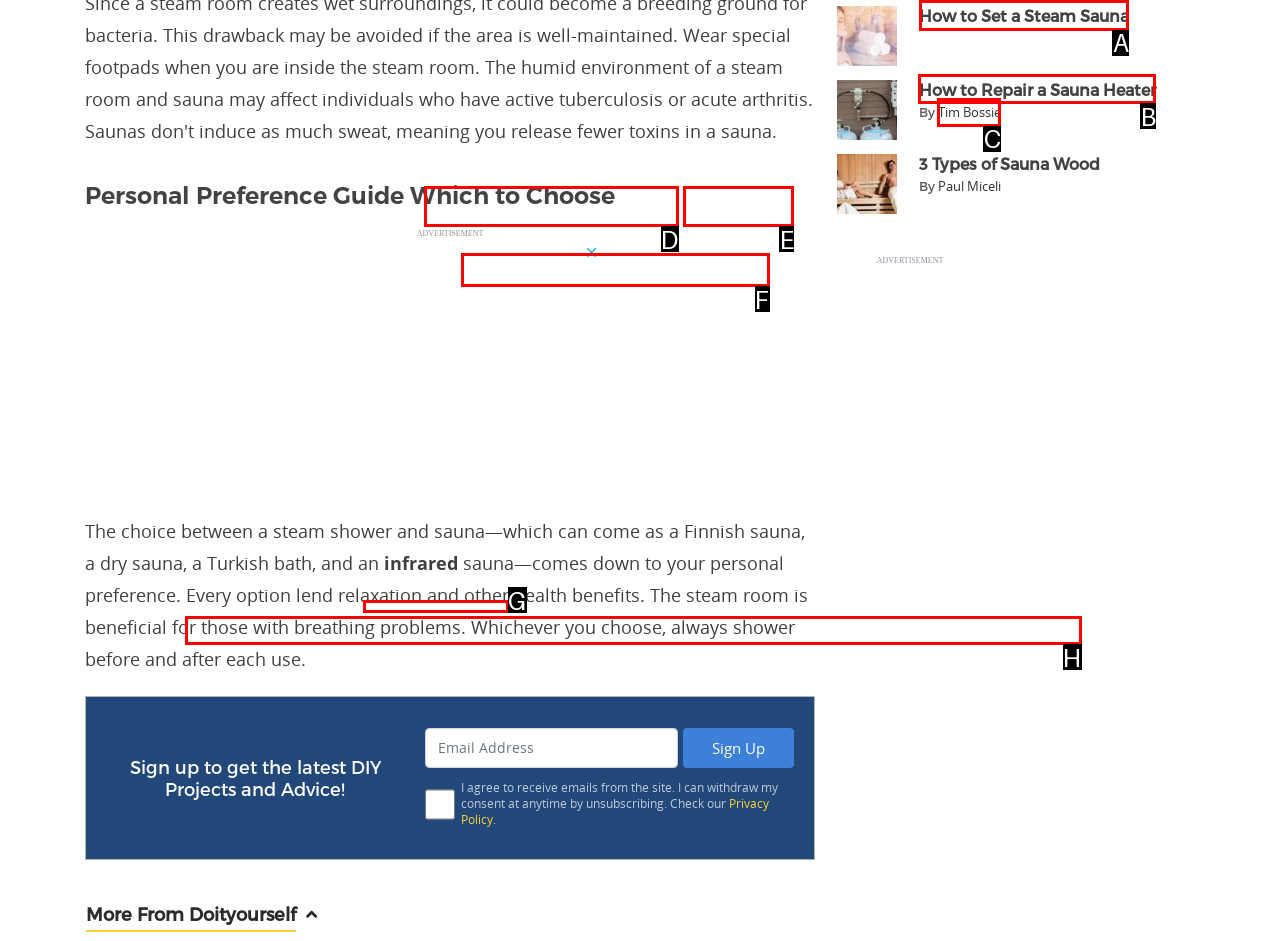Identify the correct UI element to click to achieve the task: Read the article 'How to Set a Steam Sauna'.
Answer with the letter of the appropriate option from the choices given.

A